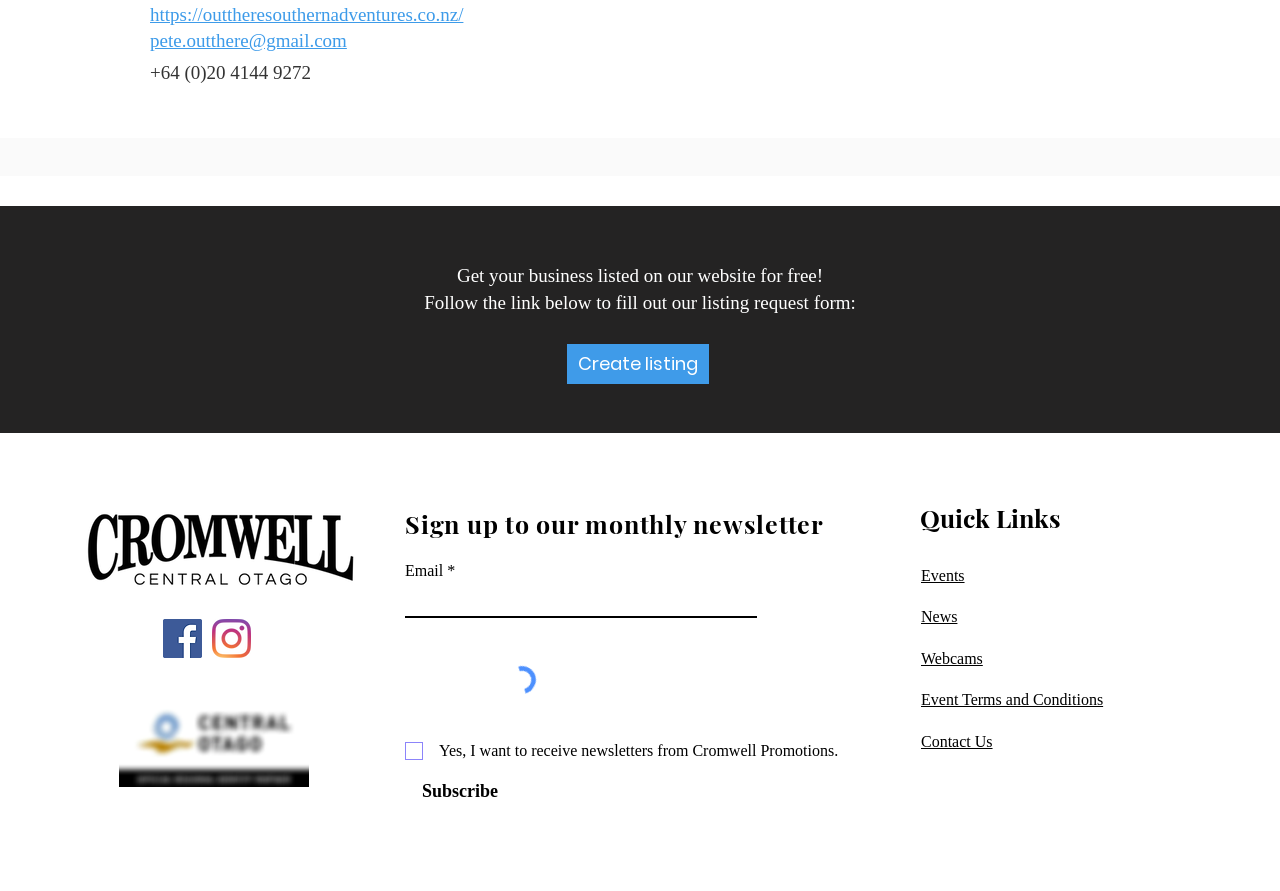What is the purpose of the checkbox?
Can you provide a detailed and comprehensive answer to the question?

I found the checkbox by looking at the checkbox element with the text 'Yes, I want to receive newsletters from Cromwell Promotions.' located at [0.316, 0.835, 0.327, 0.85], and understood its purpose by analyzing the surrounding elements and text.